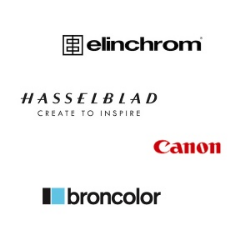Break down the image and provide a full description, noting any significant aspects.

The image prominently displays the logos of notable photography brands, showcasing a collection of well-respected names in the industry. At the top, the logo for **Elinchrom** is featured, recognized for its innovative lighting solutions. Below it, the **Hasselblad** logo encapsulates the brand's legacy of high-end medium format cameras with the tagline “Create to Inspire,” appealing to professional photographers seeking exceptional quality. The iconic **Canon** logo follows, representing a widely trusted name renowned for its versatile and high-performance cameras. Finally, the **Broncolor** logo is included, symbolizing premium lighting equipment favored by photographers for its reliability and advanced technology. This arrangement emphasizes the expertise and quality these brands bring to the world of photography.